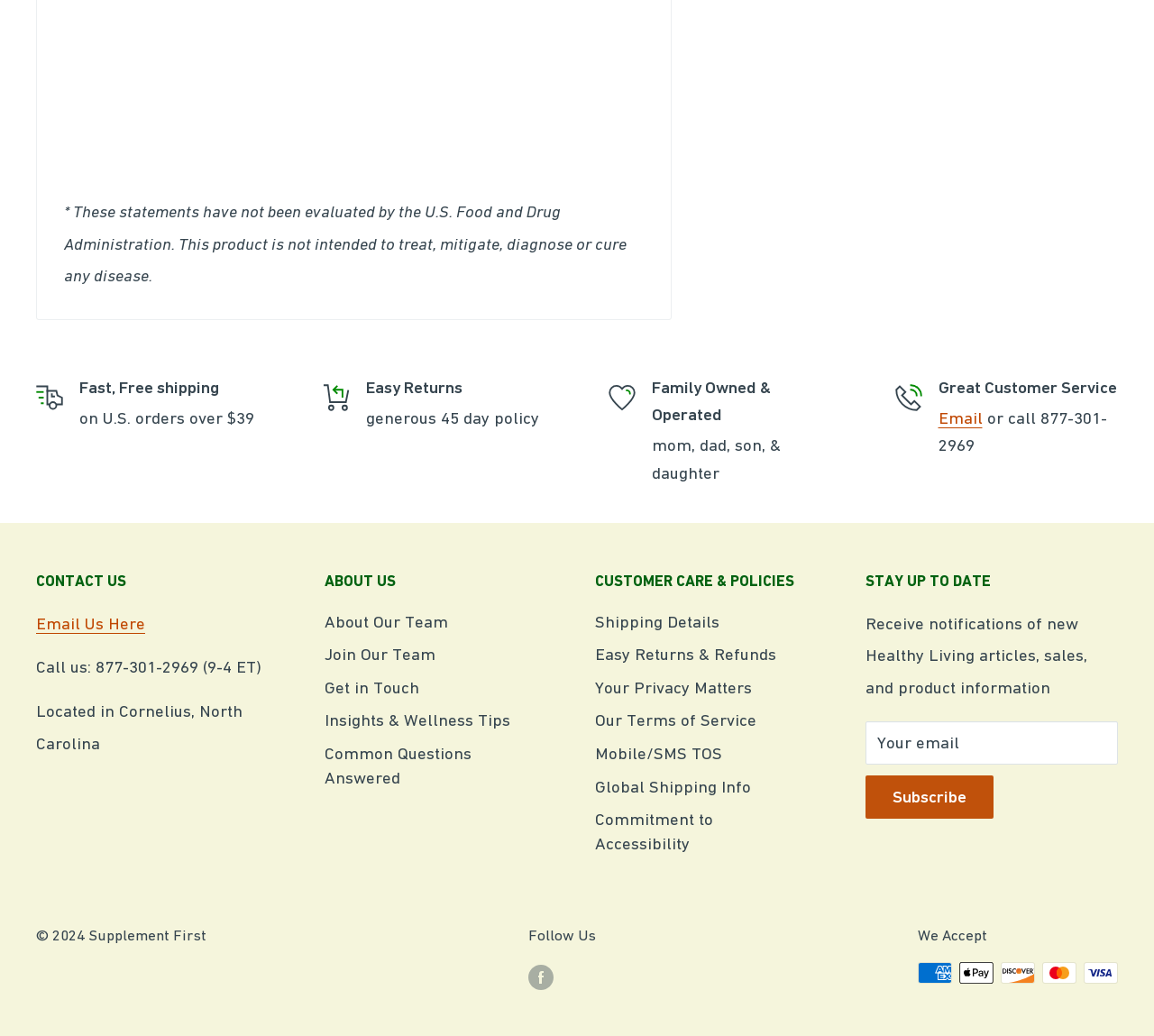Determine the bounding box coordinates of the element that should be clicked to execute the following command: "Click the 'ABOUT US' button".

[0.281, 0.549, 0.461, 0.574]